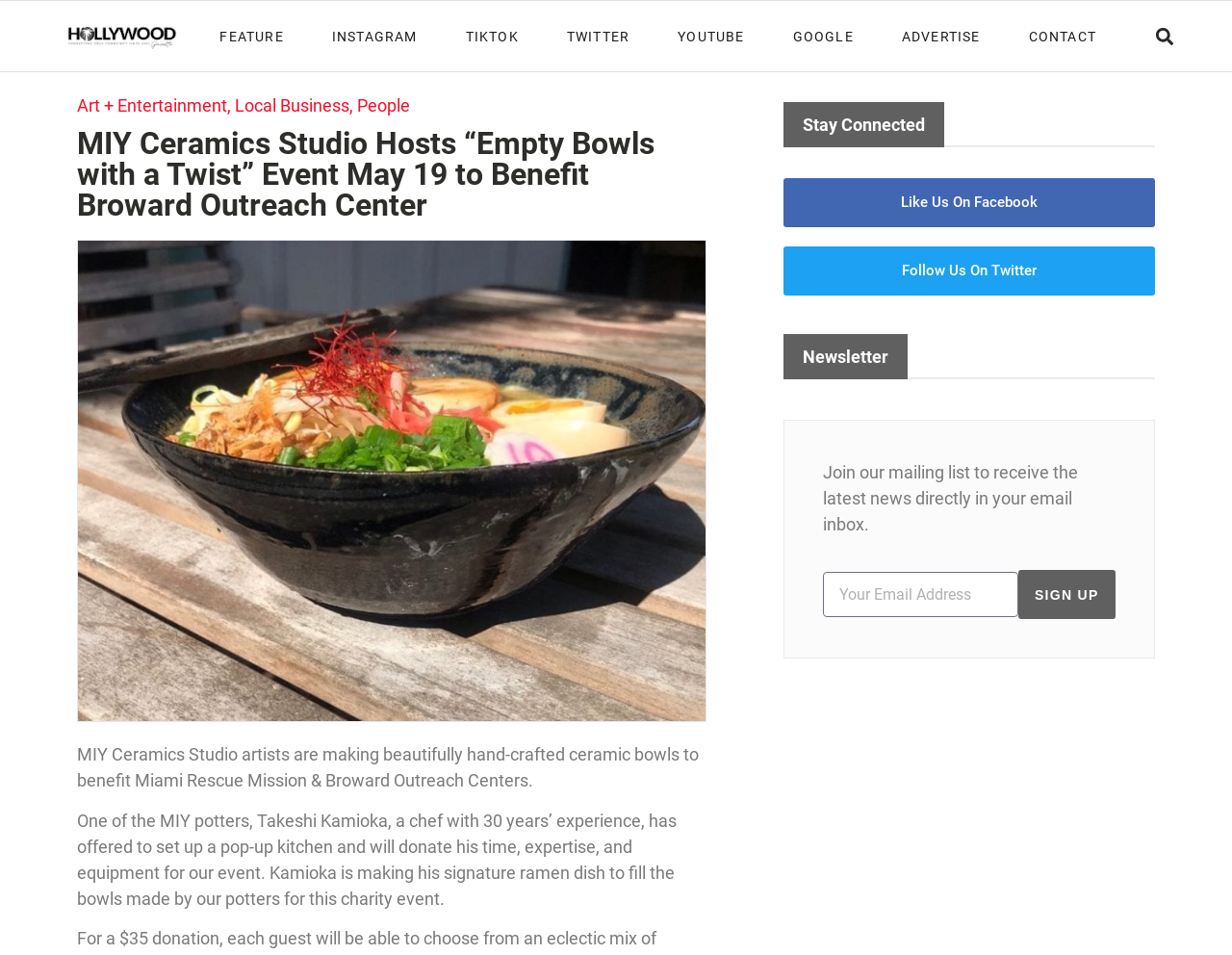Generate a thorough explanation of the webpage's elements.

The webpage is about MIY Ceramics Studio hosting an "Empty Bowls with a Twist" event to benefit Broward Outreach Center and Miami Rescue Mission. At the top left, there is a logo of Hollywood Gazette. Below the logo, there are several links to social media platforms, including Instagram, TikTok, Twitter, YouTube, and Google, as well as a link to advertise and contact the studio.

On the top right, there is a search bar with a search button. Below the search bar, there are links to different categories, including Art + Entertainment, Local Business, and People.

The main content of the webpage starts with a heading that announces the event, followed by an image related to the event. Below the image, there is a paragraph describing the event, stating that MIY Ceramics Studio artists are making hand-crafted ceramic bowls to benefit the two organizations.

The next paragraph introduces one of the studio's potters, Takeshi Kamioka, who will set up a pop-up kitchen and donate his time and expertise to the event. He will make his signature ramen dish to fill the bowls made by the potters.

At the bottom of the page, there is a section titled "Stay Connected" with links to like the studio on Facebook and follow them on Twitter. Next to it, there is a newsletter section where visitors can join the mailing list to receive the latest news directly in their email inbox. A textbox and a sign-up button are provided for visitors to input their email address.